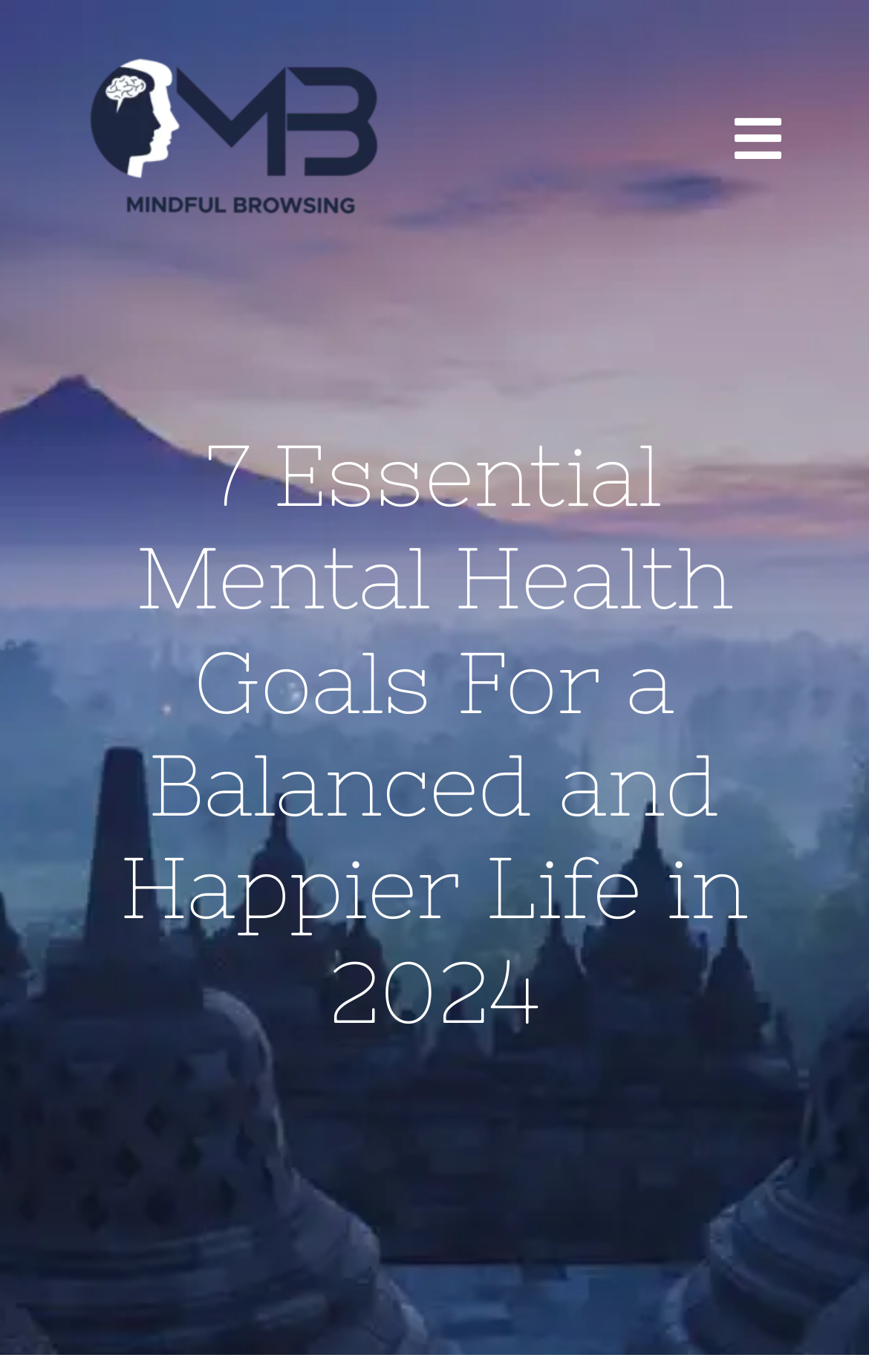Give a concise answer using one word or a phrase to the following question:
Is the navigation menu expanded?

No